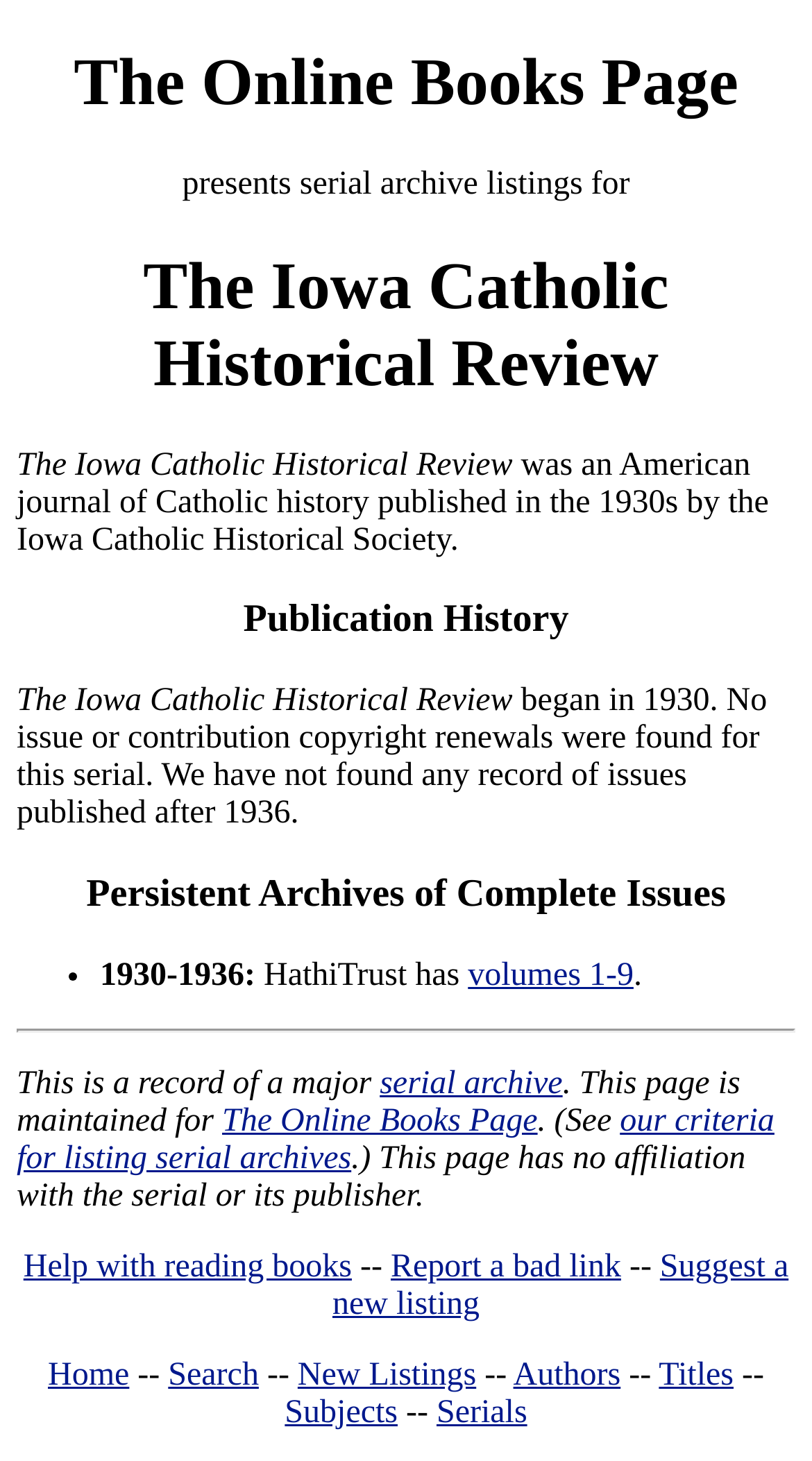Determine the bounding box coordinates of the clickable region to follow the instruction: "explore volumes 1-9".

[0.576, 0.655, 0.78, 0.679]